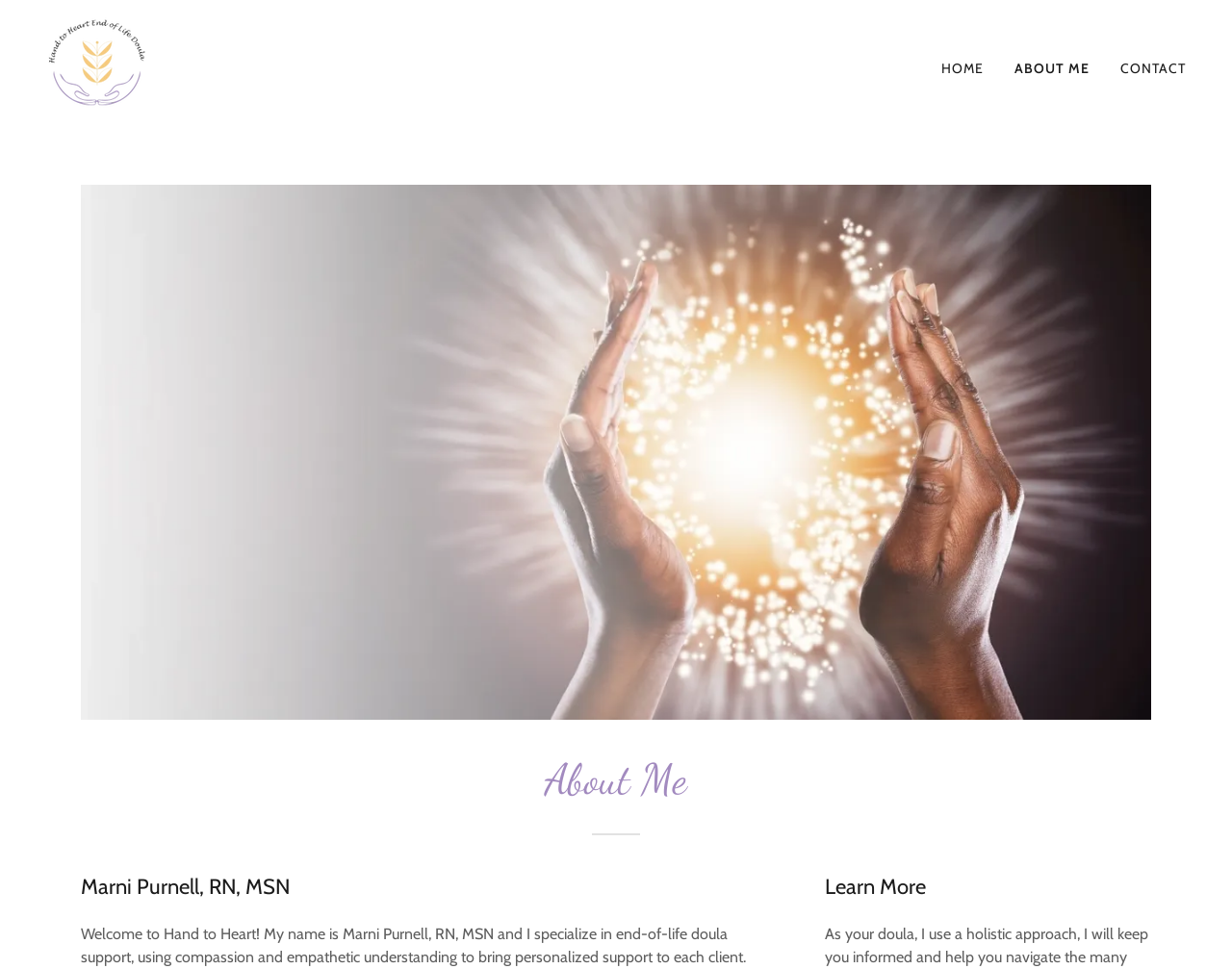Determine the bounding box of the UI element mentioned here: "Contact". The coordinates must be in the format [left, top, right, bottom] with values ranging from 0 to 1.

[0.905, 0.052, 0.967, 0.088]